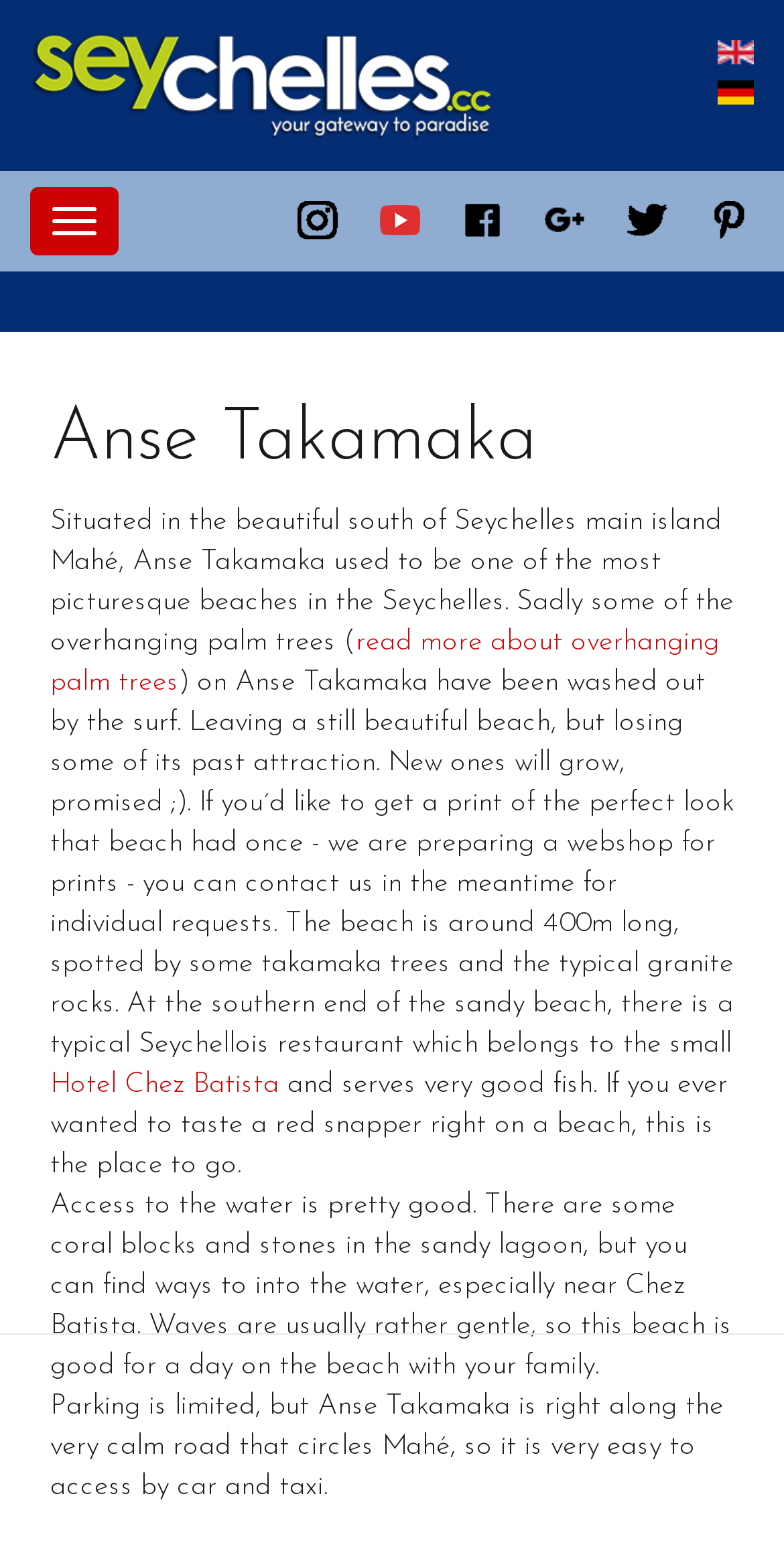What type of fish can be tasted at the restaurant?
Using the image, give a concise answer in the form of a single word or short phrase.

Red snapper